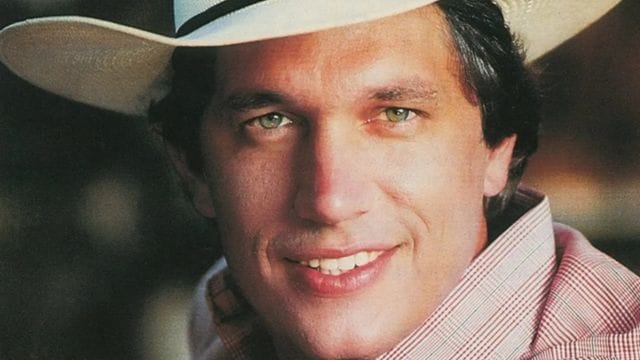Offer a detailed explanation of the image.

This image features George Strait, a prominent figure in country music, known for his significant impact on the genre as a pioneer of the neotraditional country movement. Strait is depicted with a charming smile, wearing a classic cowboy hat, which complements his roots-oriented sound and simple cowboy persona. His early years included growing up on a cattle ranch in Texas, where he developed a deep appreciation for music. This visual representation reflects his iconic status and influence during a time when country pop crossover bands were most popular in the 1980s.